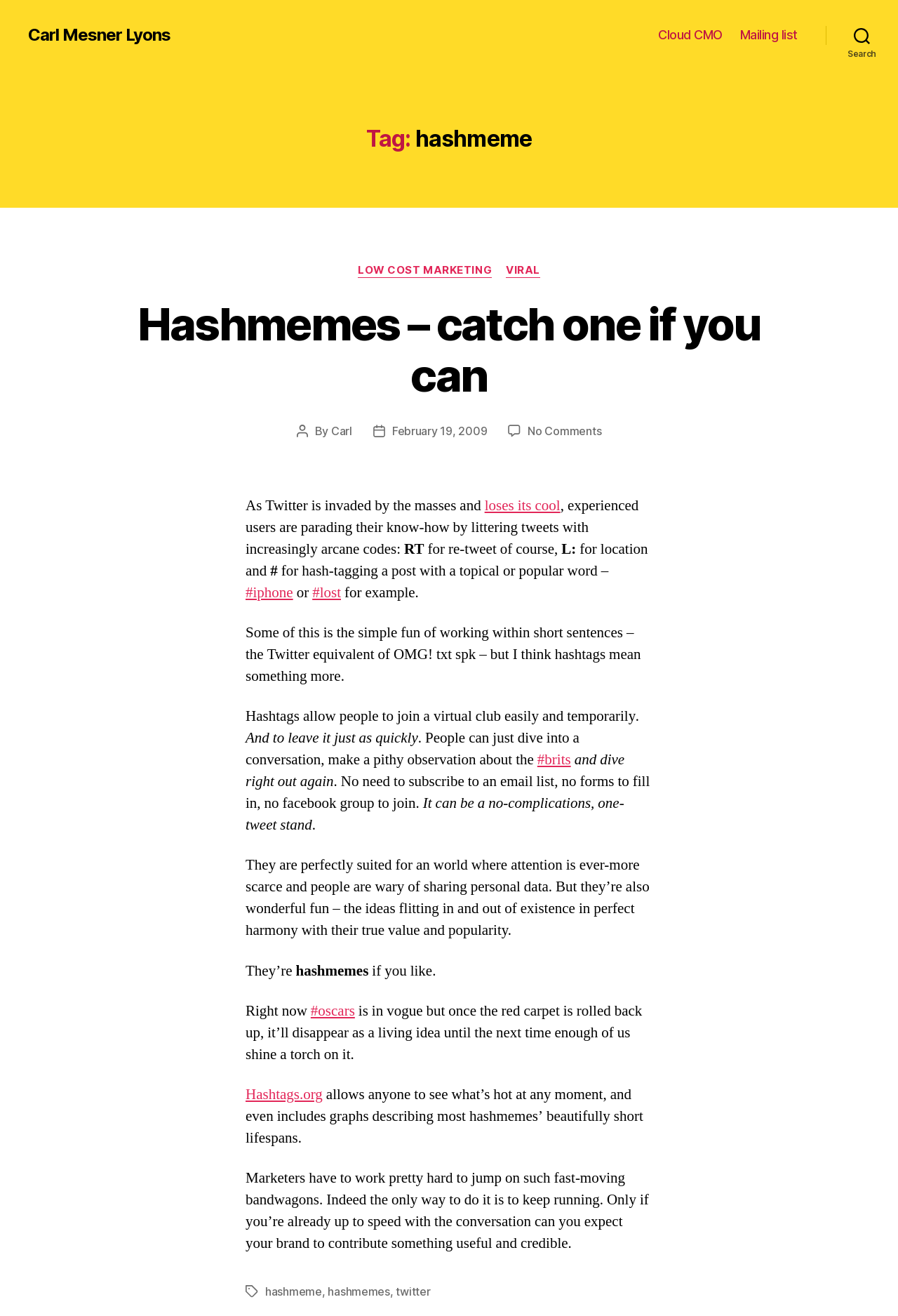Please predict the bounding box coordinates of the element's region where a click is necessary to complete the following instruction: "Visit the Facebook page". The coordinates should be represented by four float numbers between 0 and 1, i.e., [left, top, right, bottom].

None